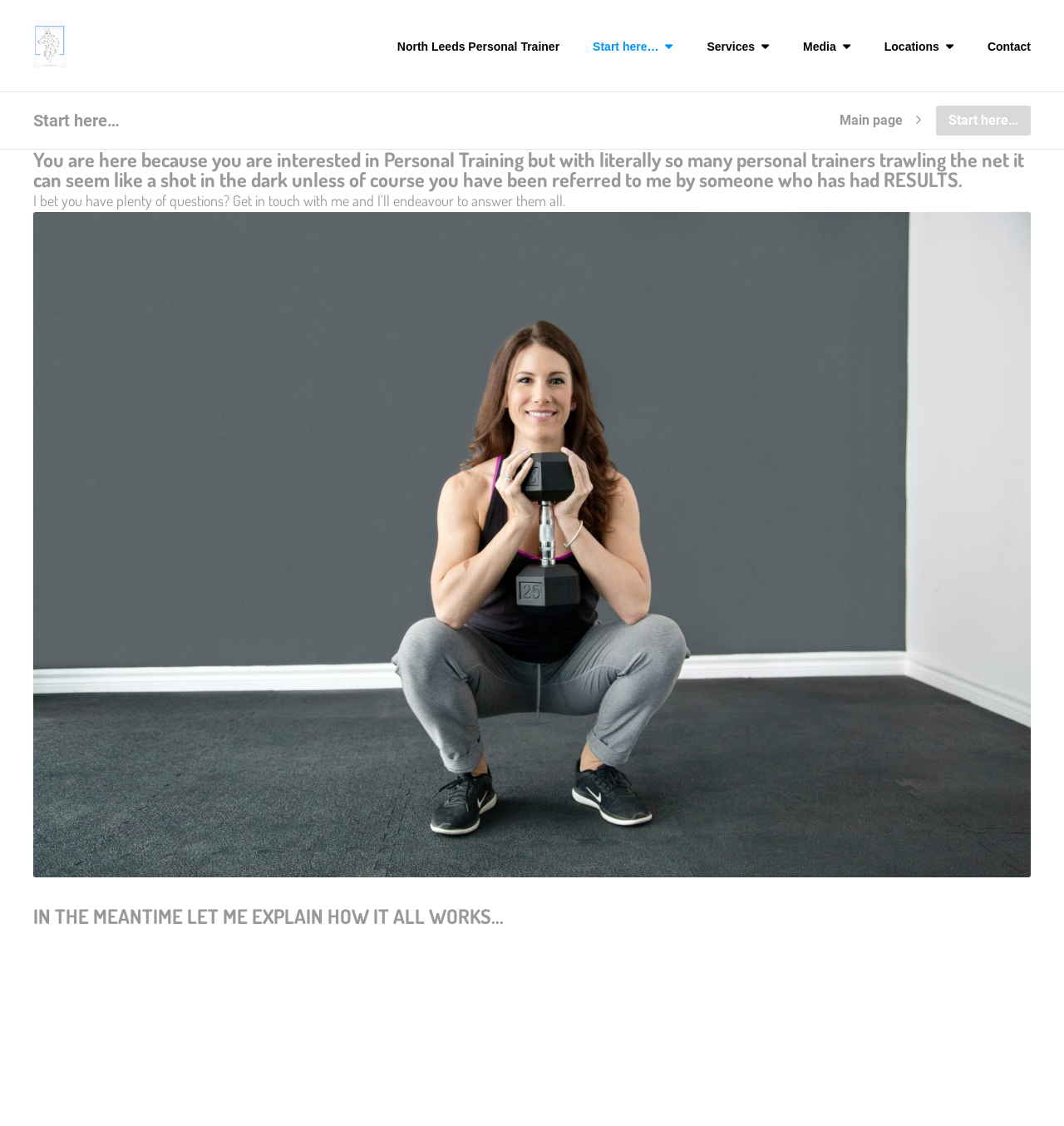What is the profession of the person referred to?
Examine the screenshot and reply with a single word or phrase.

Personal Trainer